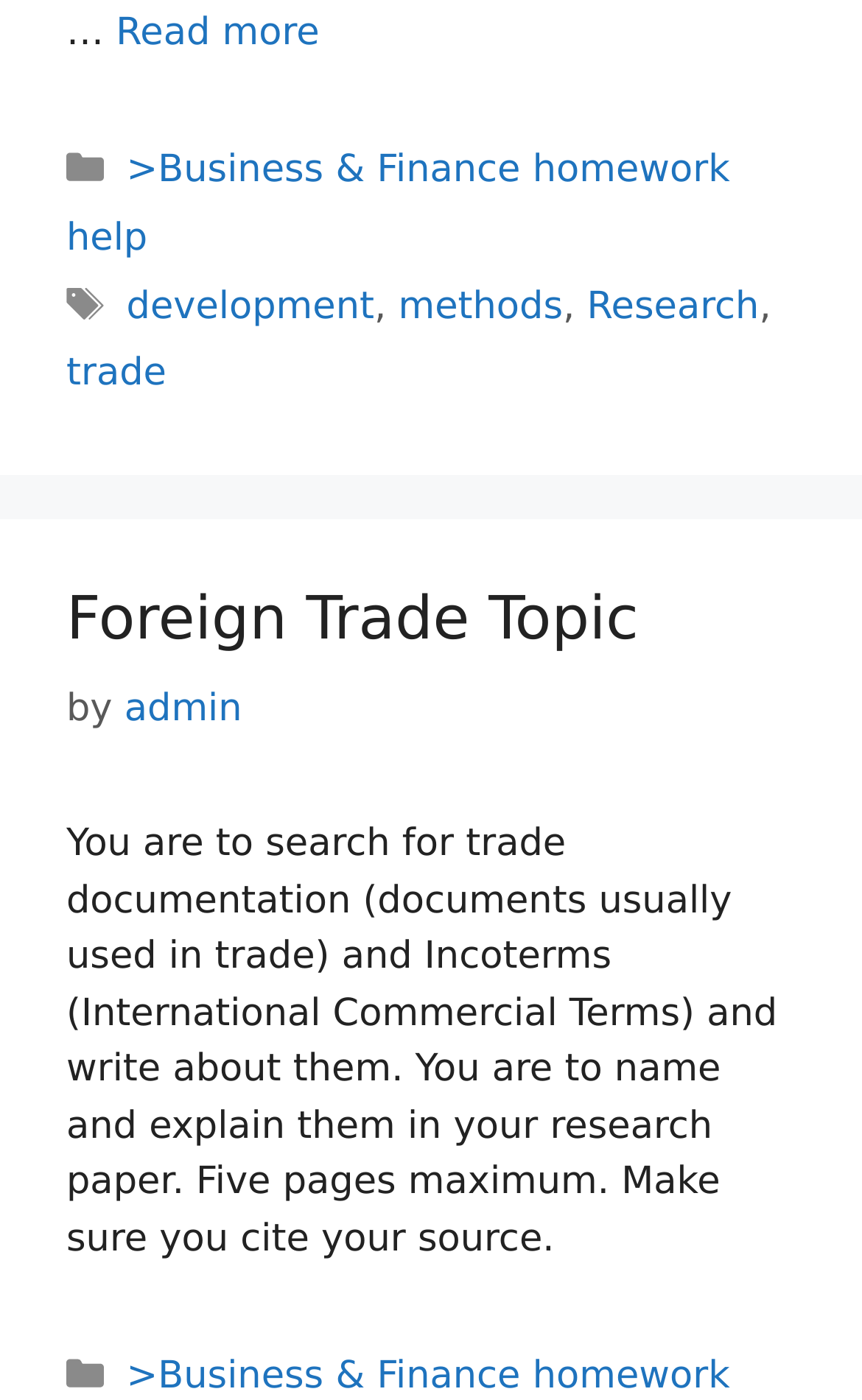Identify the bounding box for the element characterized by the following description: ">Business & Finance homework help".

[0.077, 0.106, 0.847, 0.186]